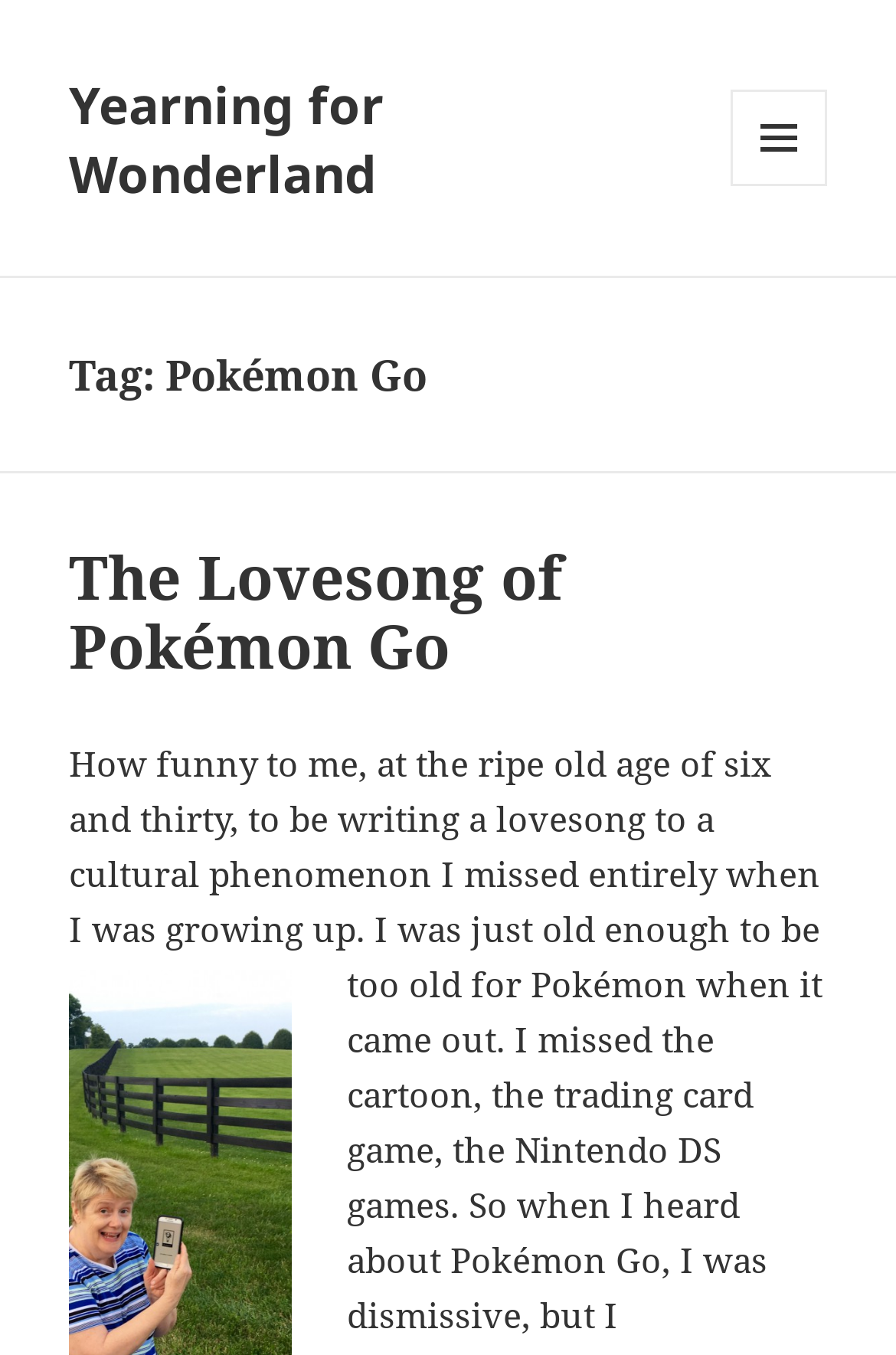What is the cultural phenomenon the author is writing about?
Please answer the question with as much detail as possible using the screenshot.

The cultural phenomenon the author is writing about can be inferred from the text section of the webpage, where it is written as 'a lovesong to a cultural phenomenon I missed entirely when I was growing up. I was just old enough to be too old for Pokémon'.